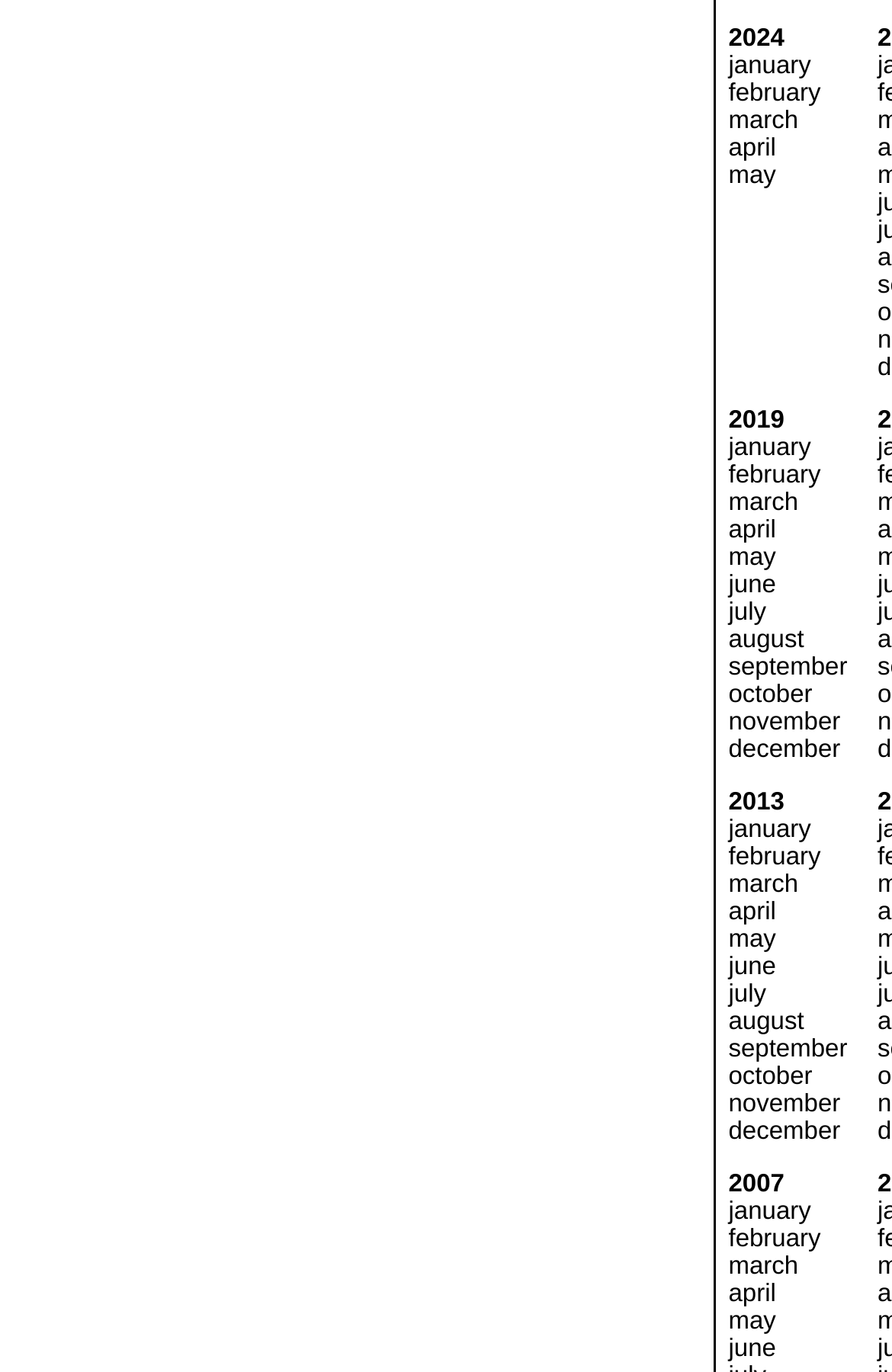Point out the bounding box coordinates of the section to click in order to follow this instruction: "select march".

[0.817, 0.078, 0.895, 0.098]